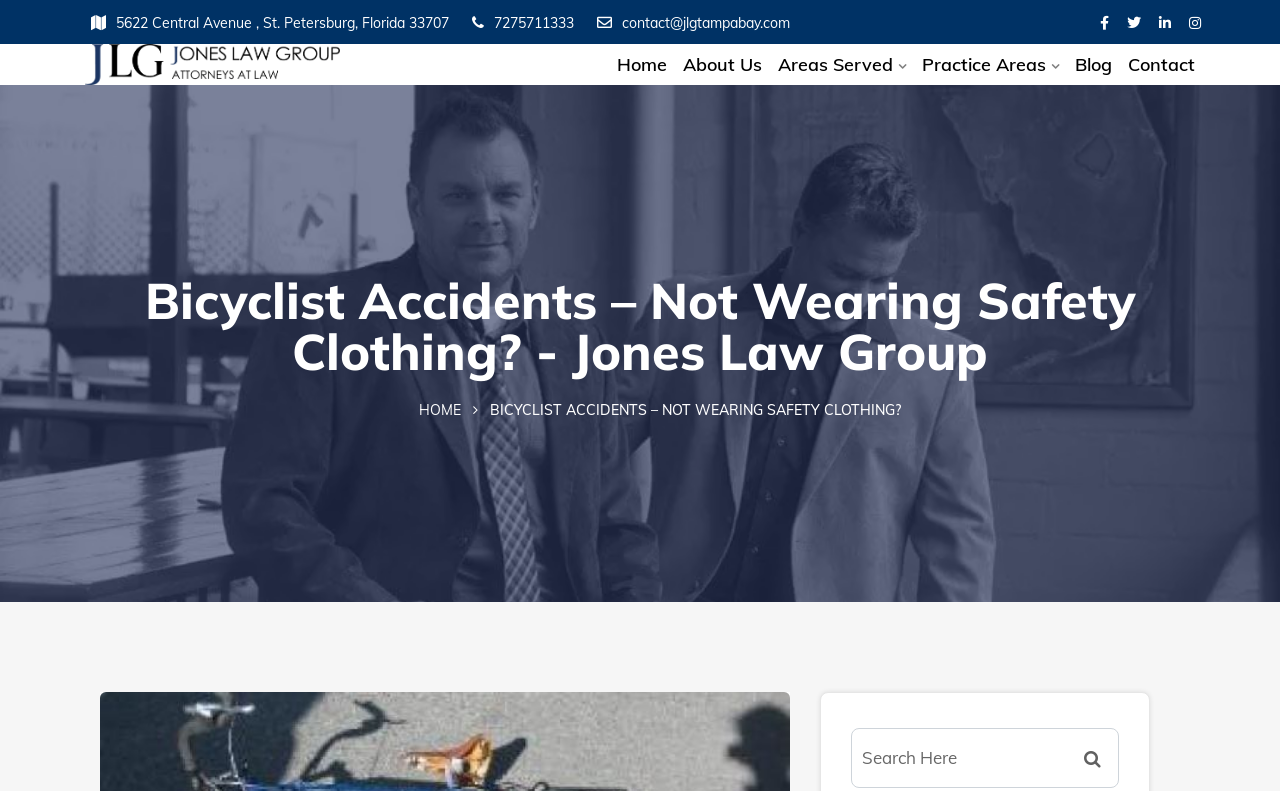Specify the bounding box coordinates for the region that must be clicked to perform the given instruction: "read the blog".

[0.84, 0.065, 0.869, 0.099]